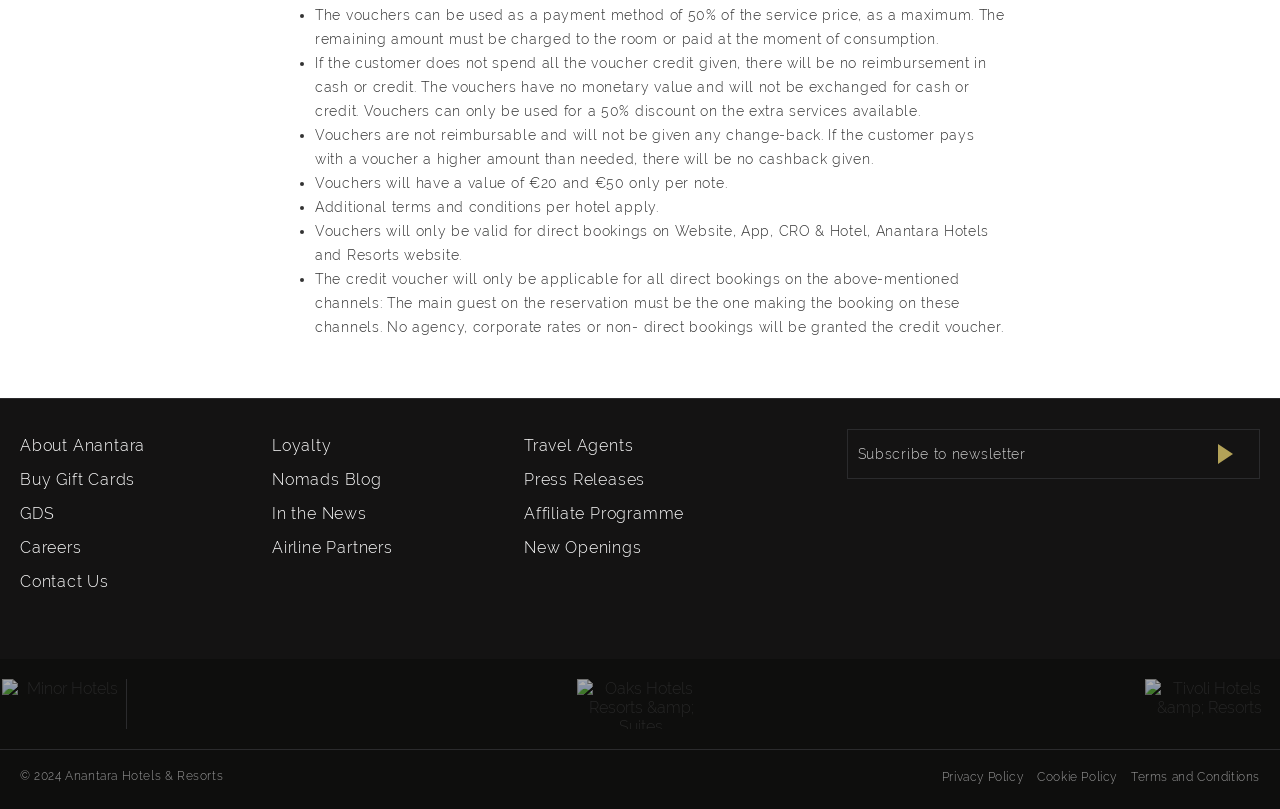Please find the bounding box coordinates of the section that needs to be clicked to achieve this instruction: "Click on Privacy Policy".

[0.736, 0.951, 0.799, 0.97]